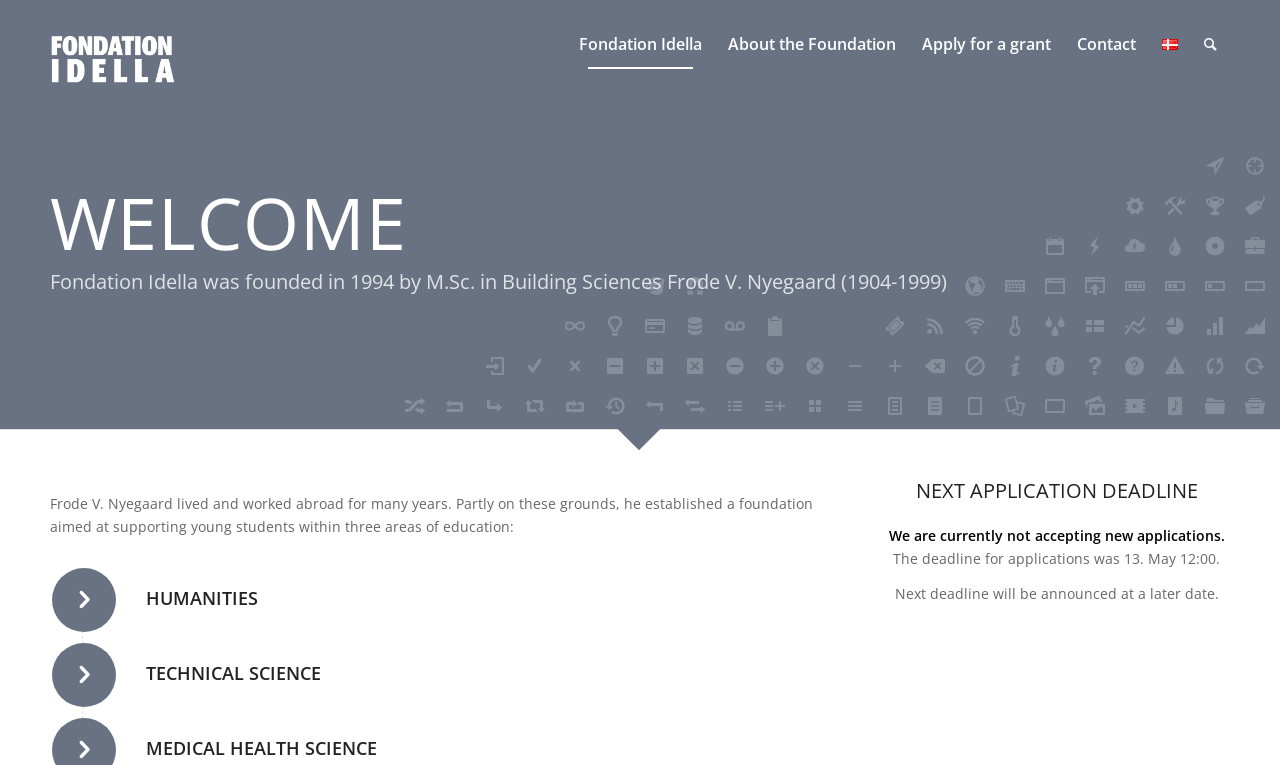Please identify the bounding box coordinates of the area that needs to be clicked to fulfill the following instruction: "Read about the foundation."

[0.039, 0.35, 0.74, 0.385]